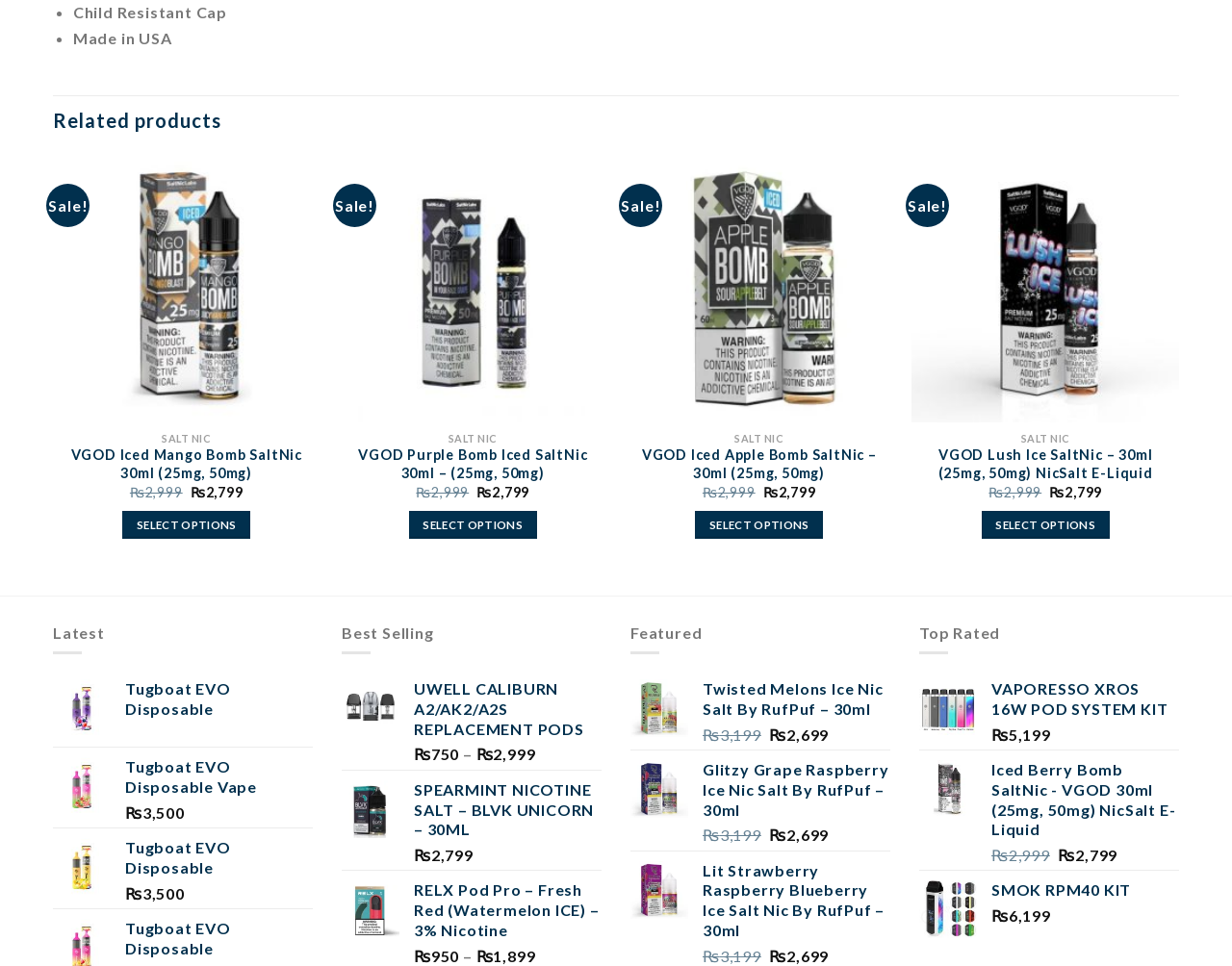Using the details from the image, please elaborate on the following question: What is the name of the product with the image of a watermelon?

I found the product with the image of a watermelon by looking at the images on the webpage and matching it with the product name, which is 'Fresh Red (Watermelon ICE)'.